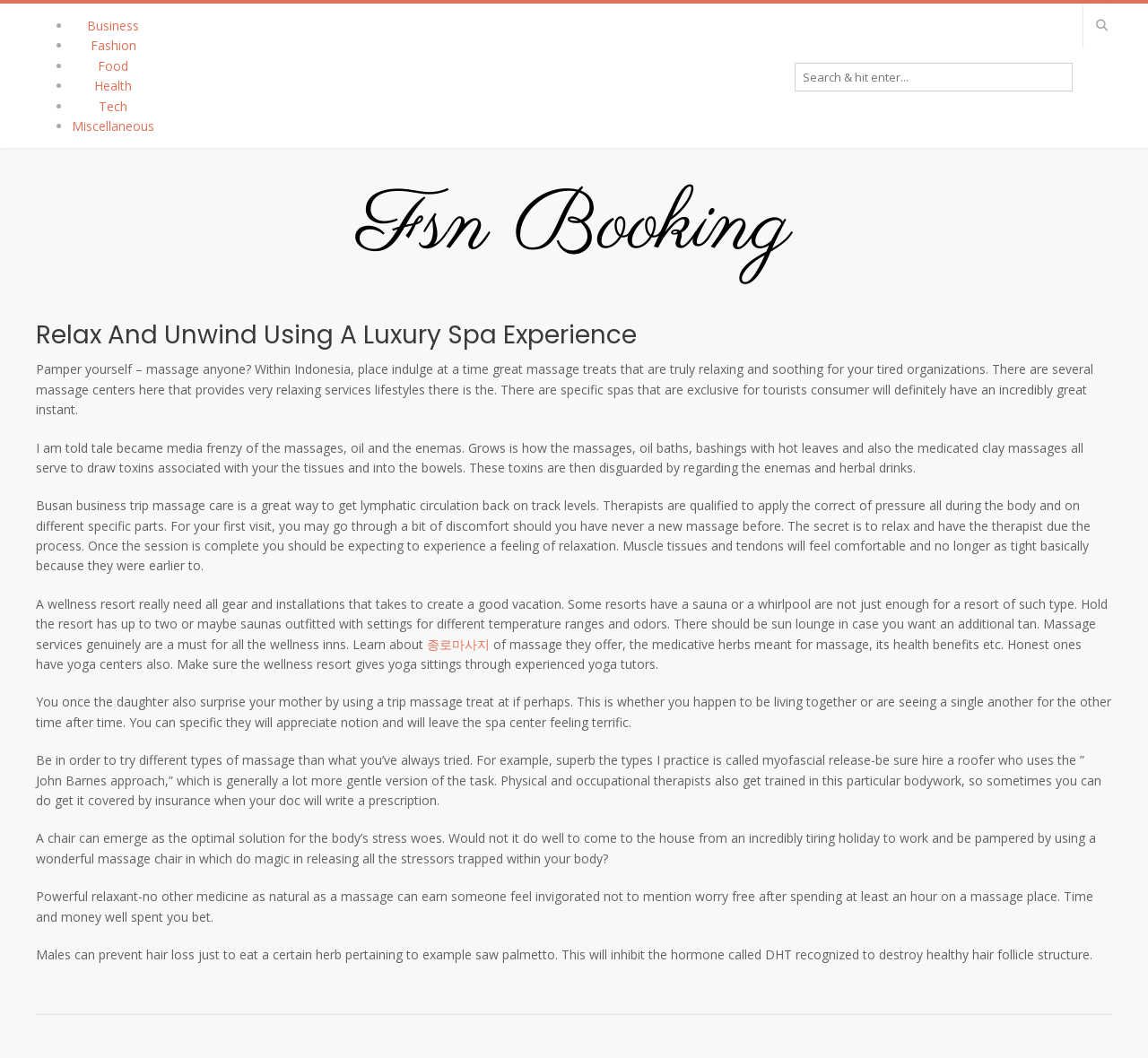Please find the bounding box for the UI component described as follows: "Facility".

None